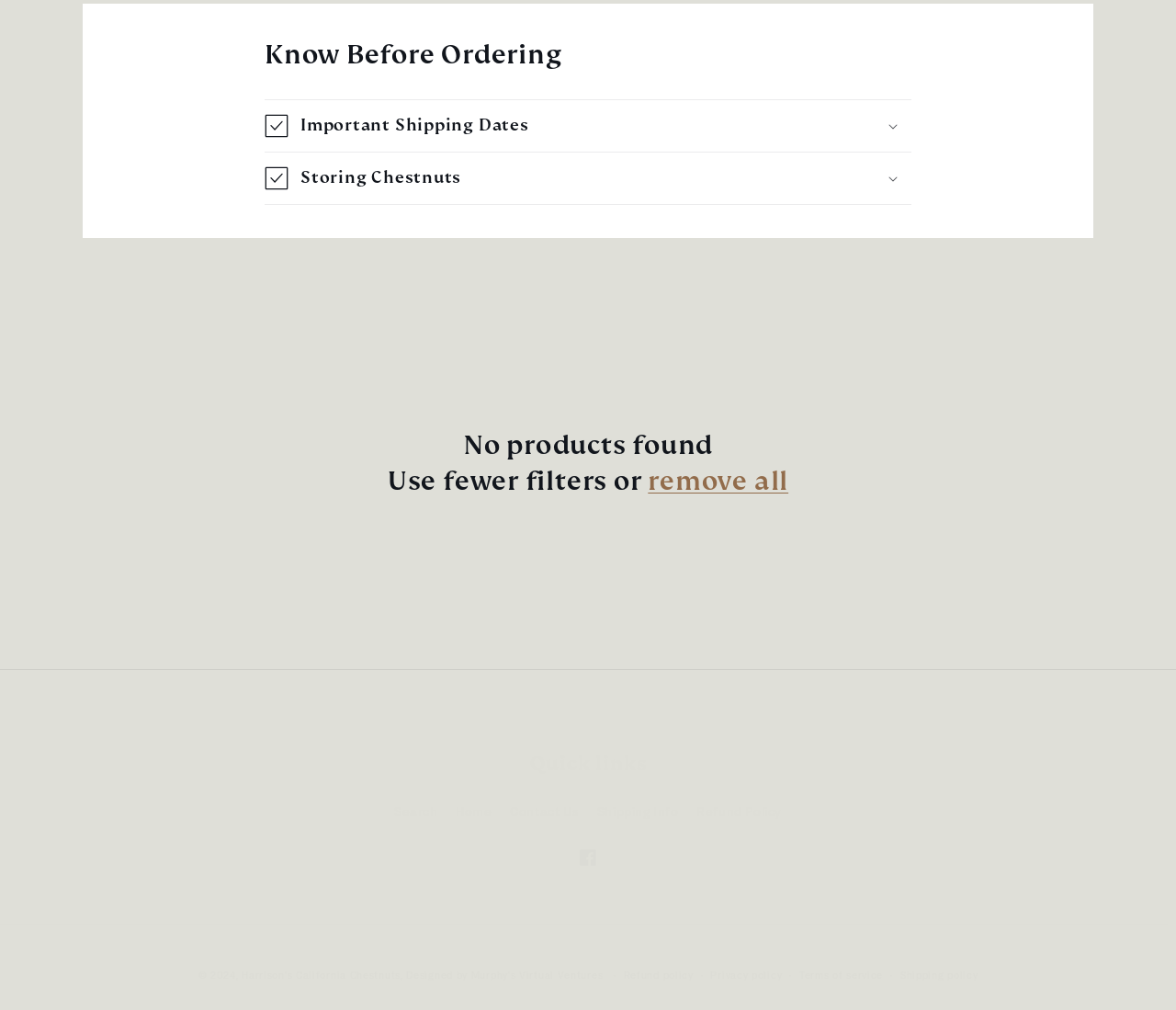Using the element description Home, predict the bounding box coordinates for the UI element. Provide the coordinates in (top-left x, top-left y, bottom-right x, bottom-right y) format with values ranging from 0 to 1.

[0.388, 0.788, 0.418, 0.82]